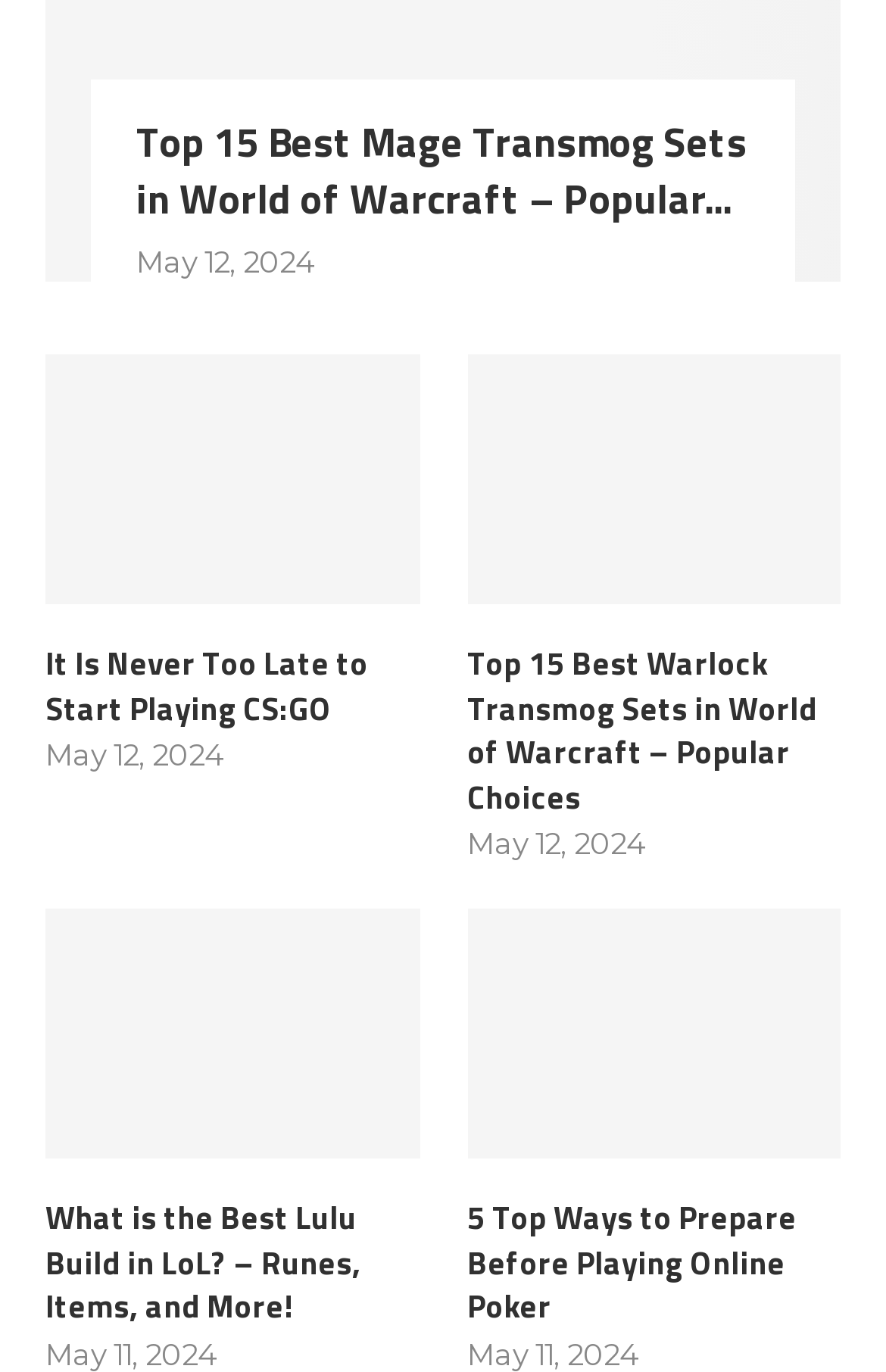How many articles are related to online games?
Answer the question in as much detail as possible.

I read the headings of each article and found that four of them are related to online games: World of Warcraft, CS:GO, LoL, and Online Poker.